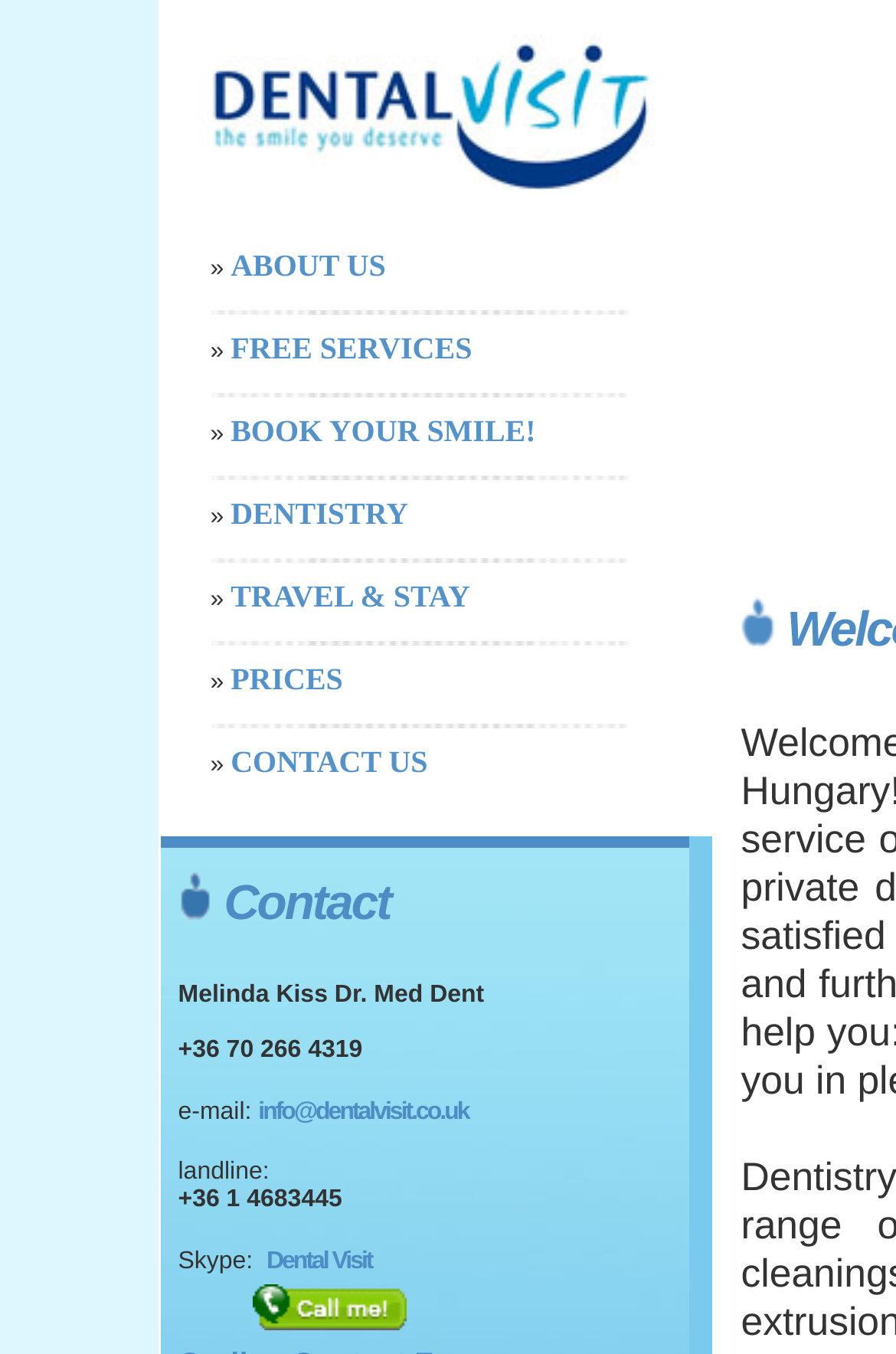Find the bounding box of the UI element described as follows: "TRAVEL & STAY".

[0.27, 0.427, 0.537, 0.452]